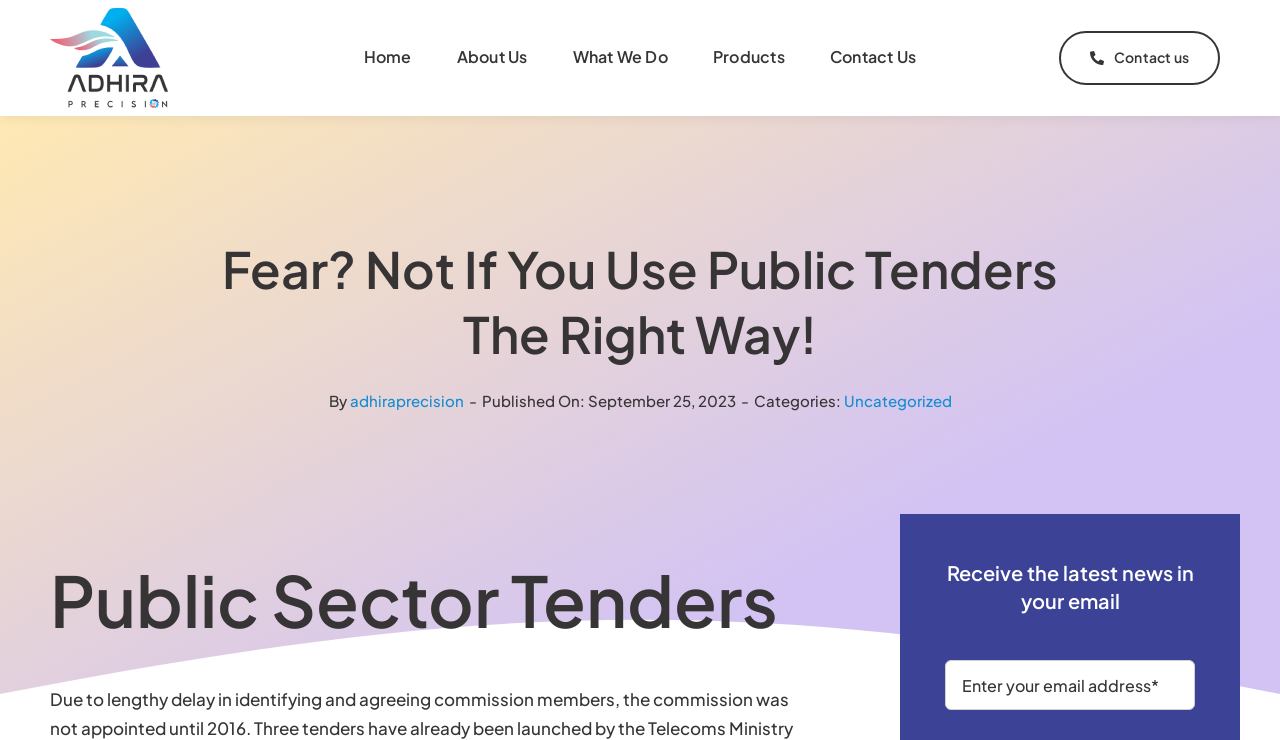Provide the bounding box coordinates in the format (top-left x, top-left y, bottom-right x, bottom-right y). All values are floating point numbers between 0 and 1. Determine the bounding box coordinate of the UI element described as: About Us

[0.357, 0.051, 0.412, 0.106]